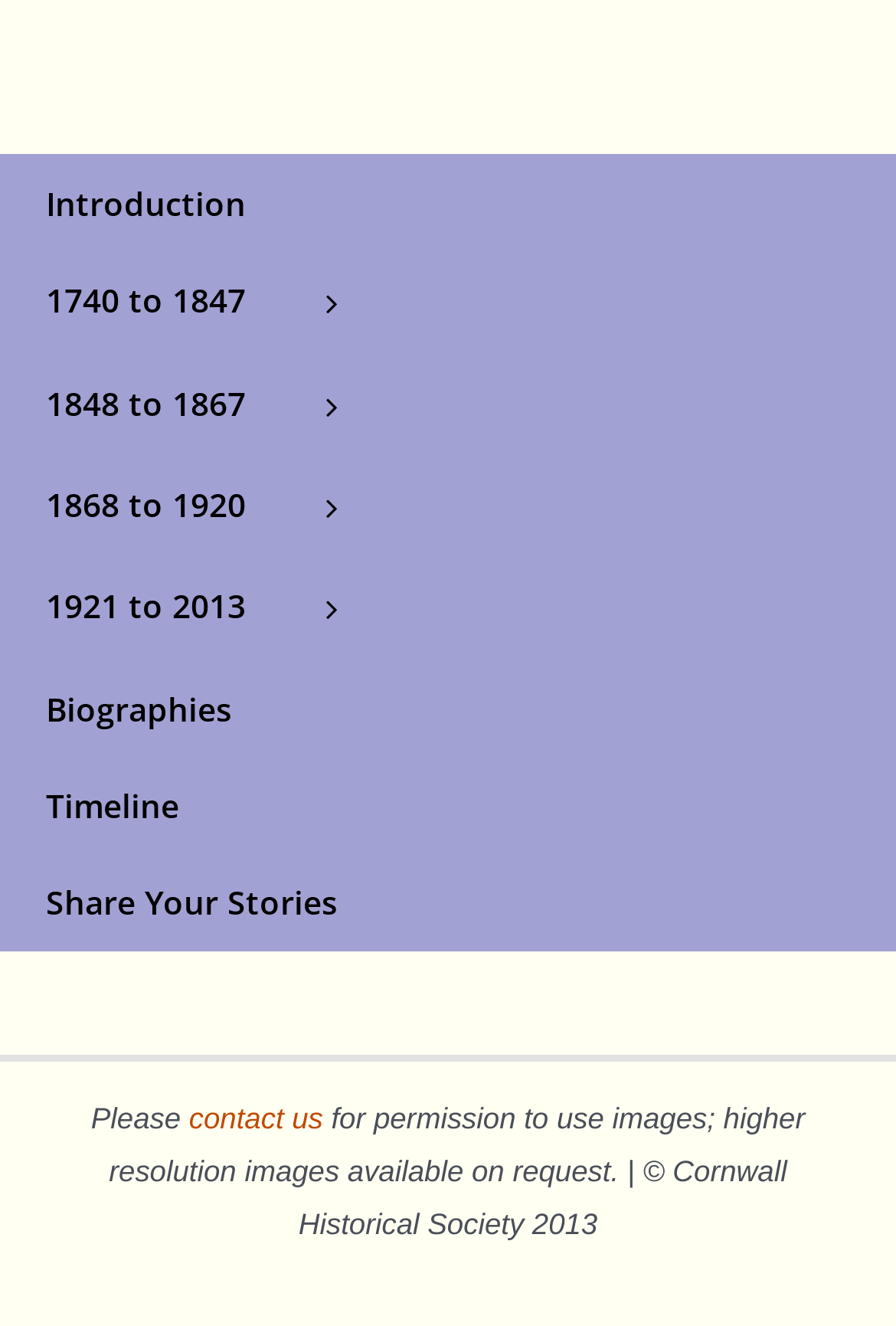Find and provide the bounding box coordinates for the UI element described here: "contact us". The coordinates should be given as four float numbers between 0 and 1: [left, top, right, bottom].

[0.202, 0.83, 0.36, 0.856]